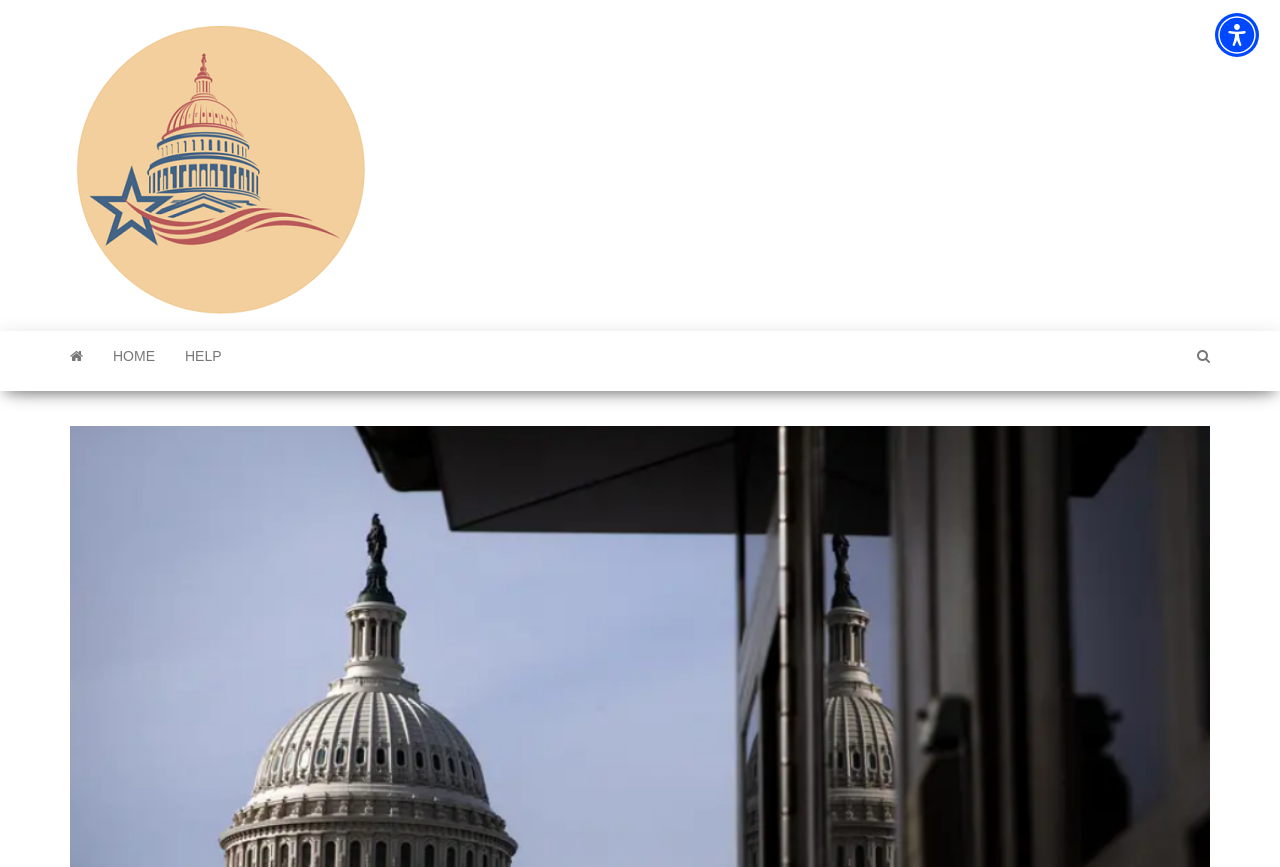Please examine the image and answer the question with a detailed explanation:
What is the icon represented by ''?

The OCR text '' represents a search icon, commonly used in web pages to indicate a search function.